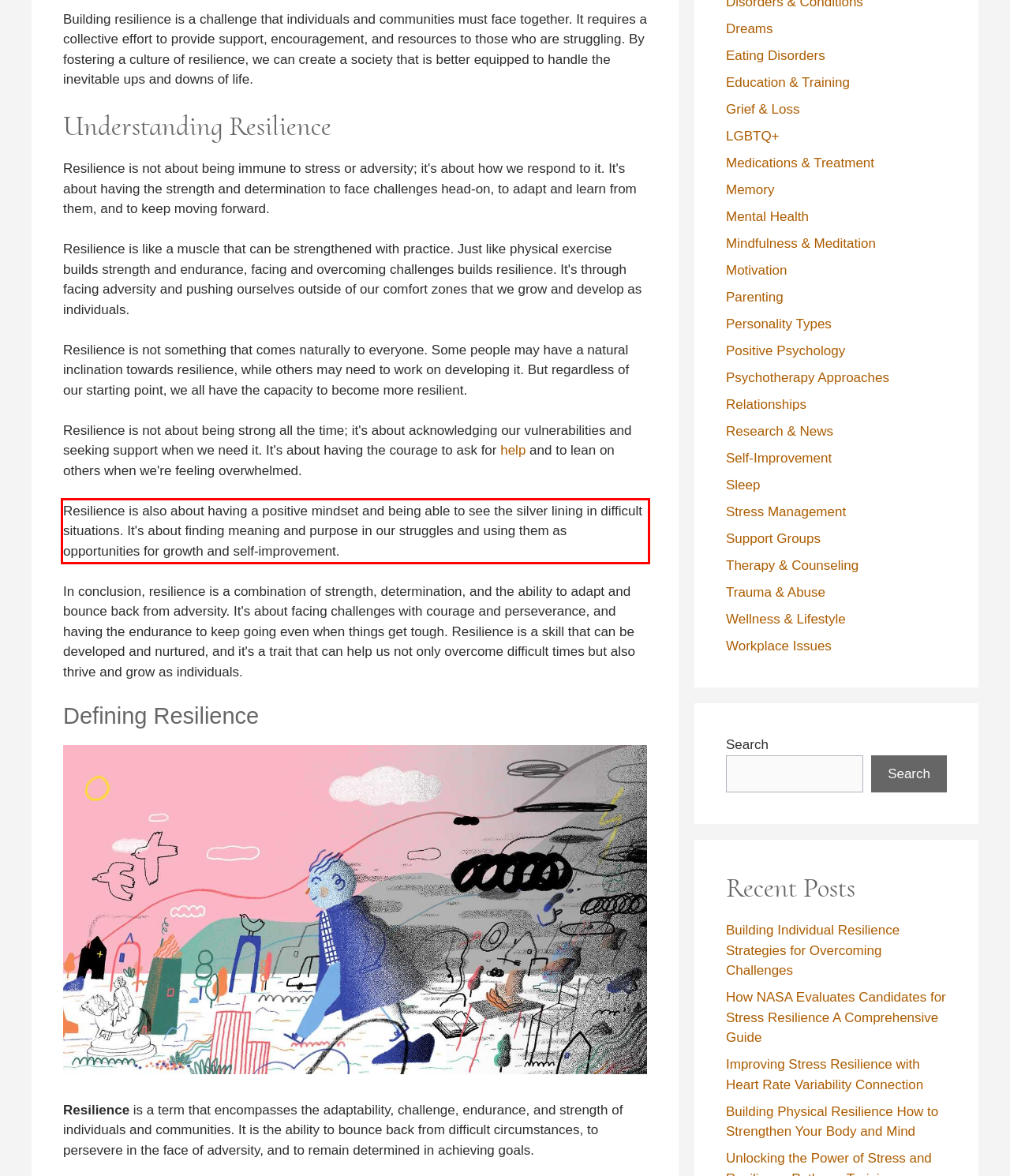Analyze the screenshot of the webpage and extract the text from the UI element that is inside the red bounding box.

Resilience is also about having a positive mindset and being able to see the silver lining in difficult situations. It's about finding meaning and purpose in our struggles and using them as opportunities for growth and self-improvement.